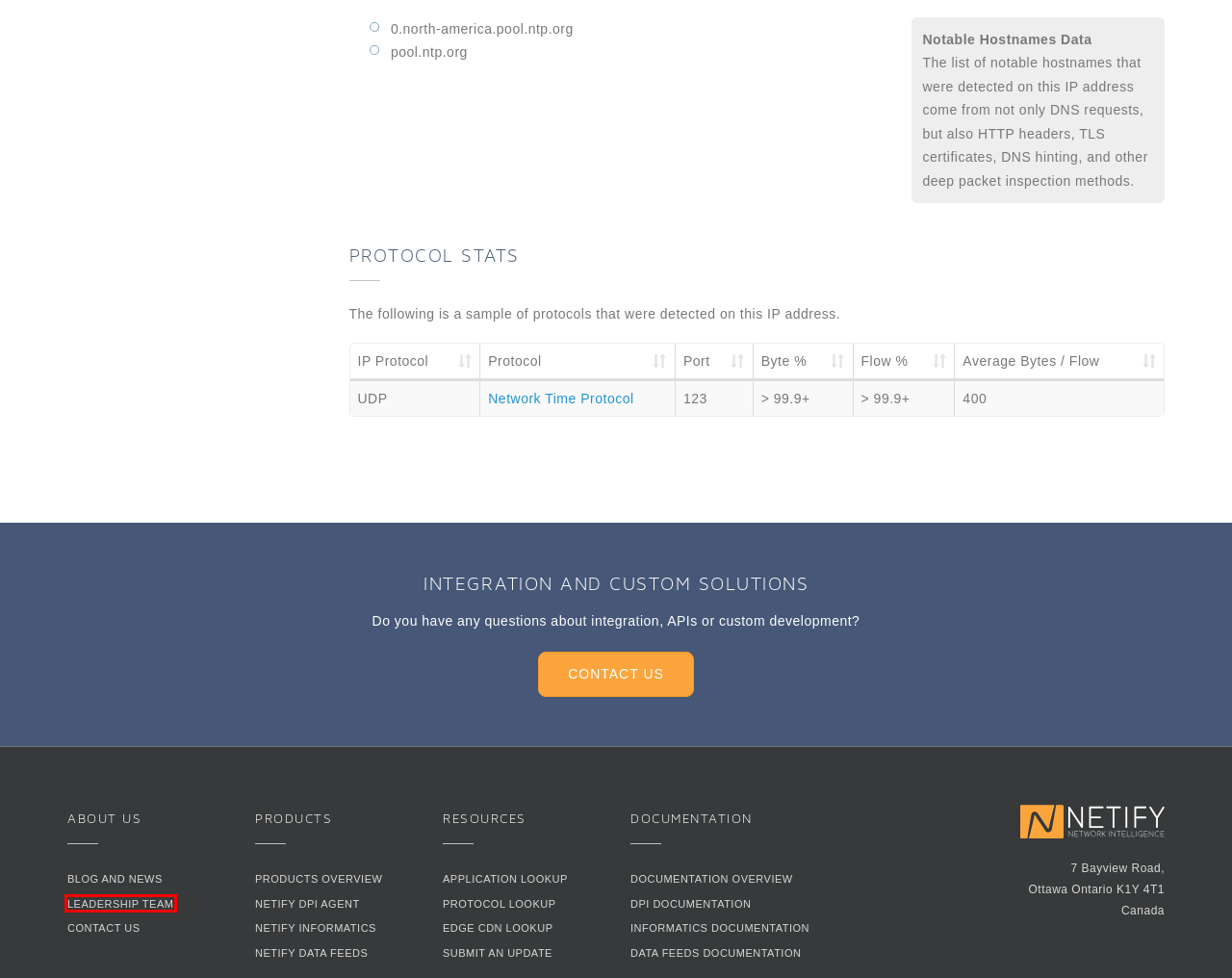Review the screenshot of a webpage which includes a red bounding box around an element. Select the description that best fits the new webpage once the element in the bounding box is clicked. Here are the candidates:
A. Contact Us | Netify
B. Terms of Service - Netify
C. Privacy Policy - Netify
D. Leadership Team - Netify
E. Netify Resources
F. Netify Blog and News
G. Sign In - Netify
H. Netify - Documentation

D